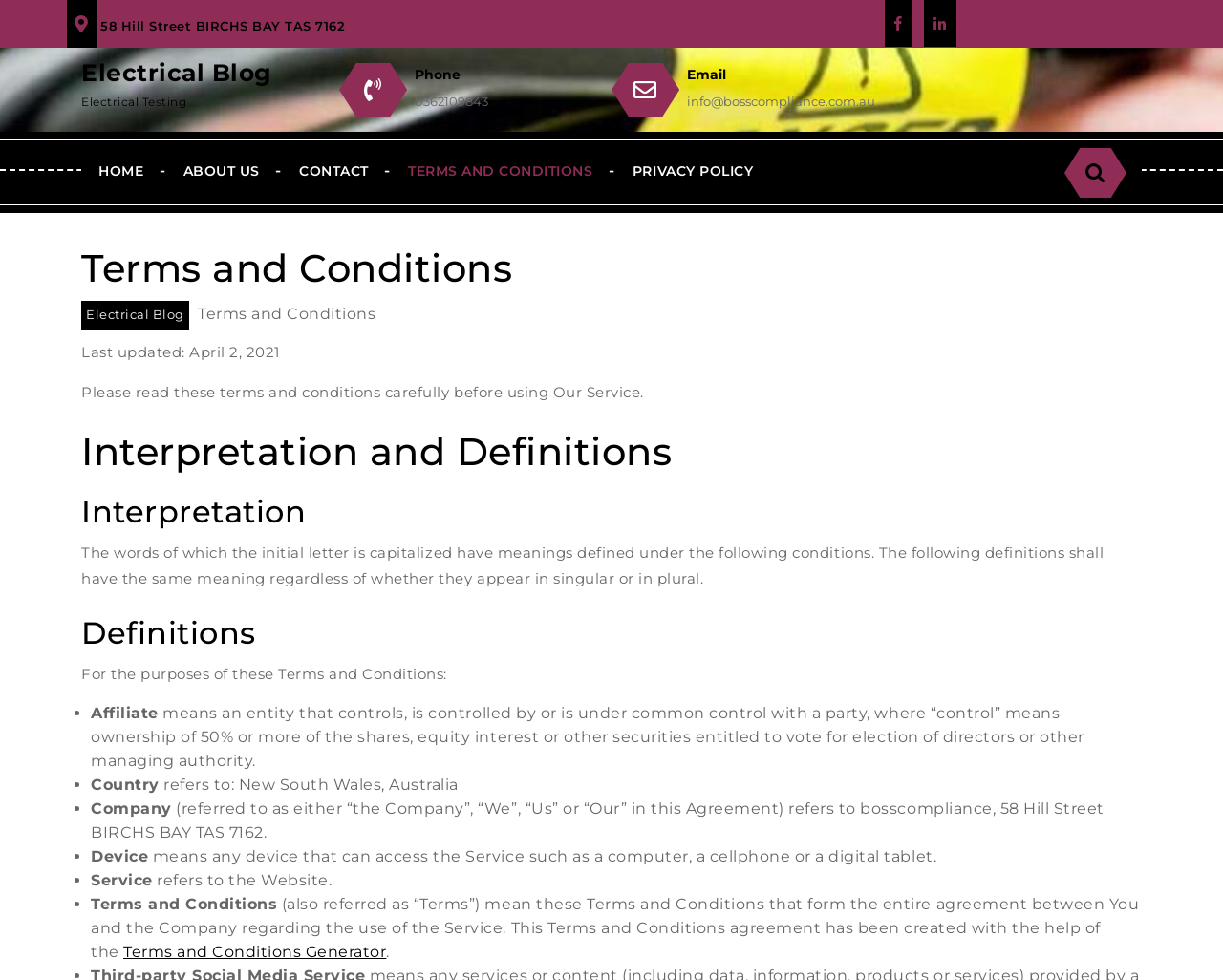Please locate the bounding box coordinates of the element's region that needs to be clicked to follow the instruction: "Visit Facebook page". The bounding box coordinates should be provided as four float numbers between 0 and 1, i.e., [left, top, right, bottom].

[0.721, 0.015, 0.749, 0.033]